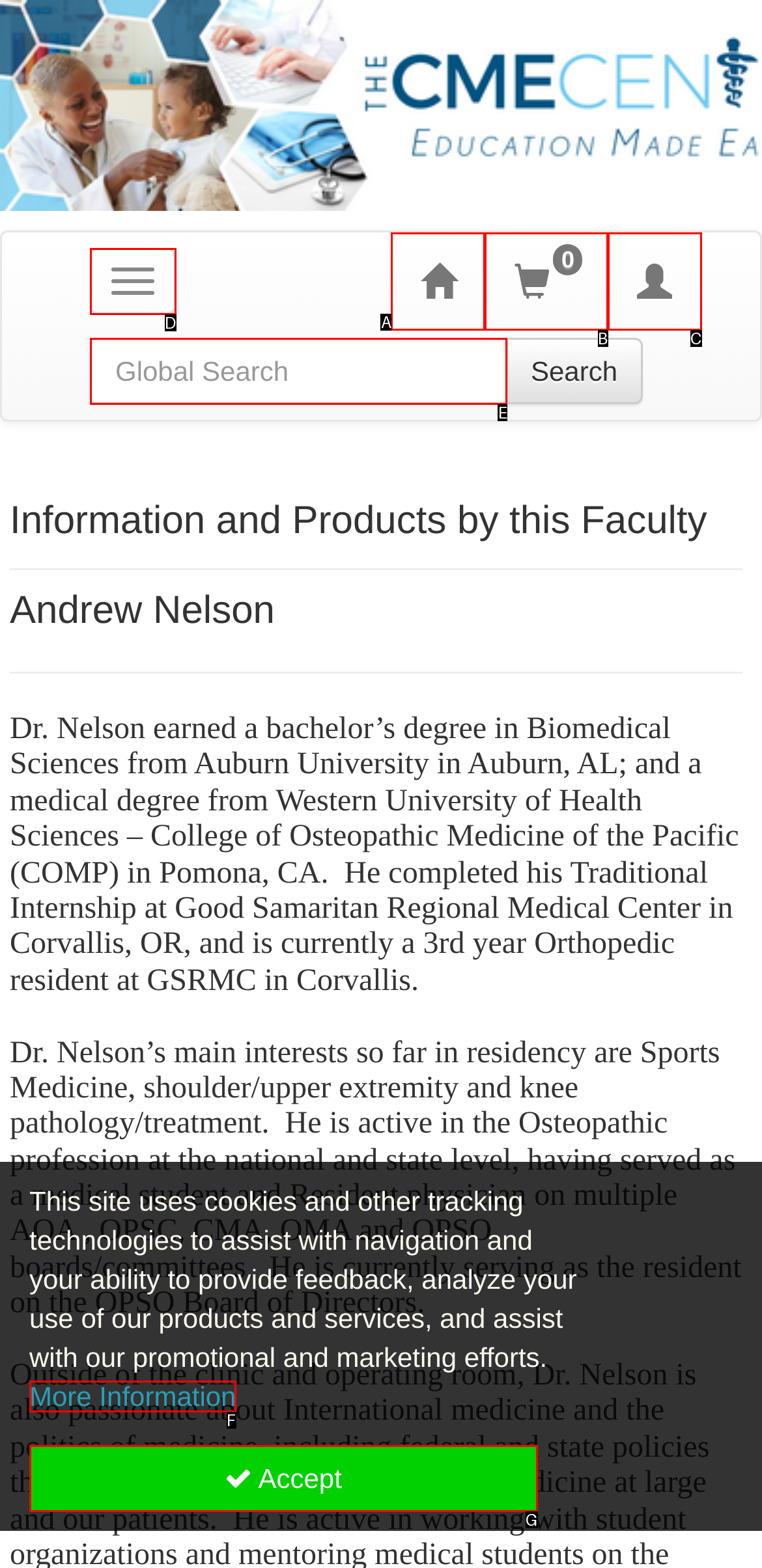Determine which HTML element matches the given description: title="Log in". Provide the corresponding option's letter directly.

None